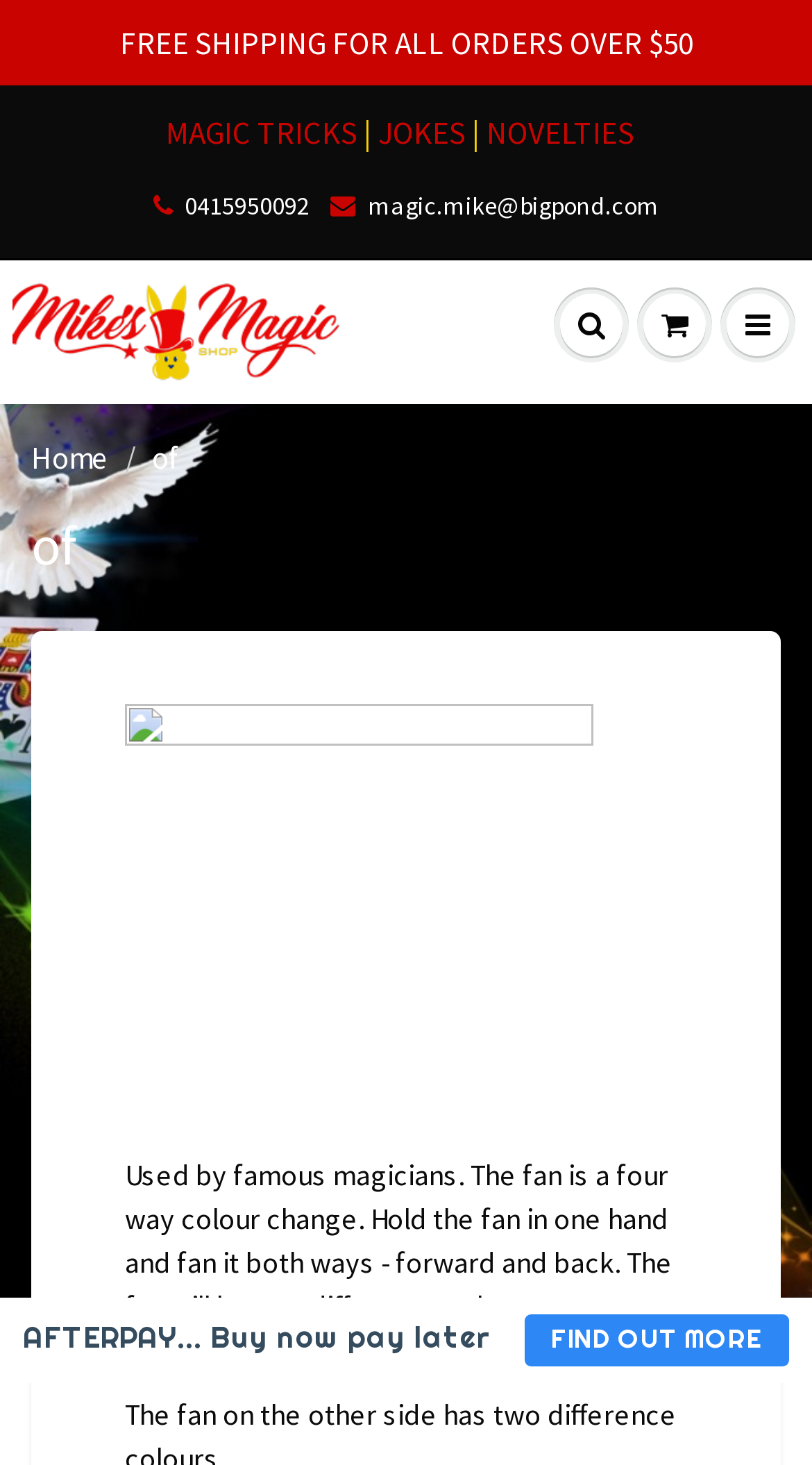What payment method is available on this webpage?
Using the screenshot, give a one-word or short phrase answer.

Afterpay